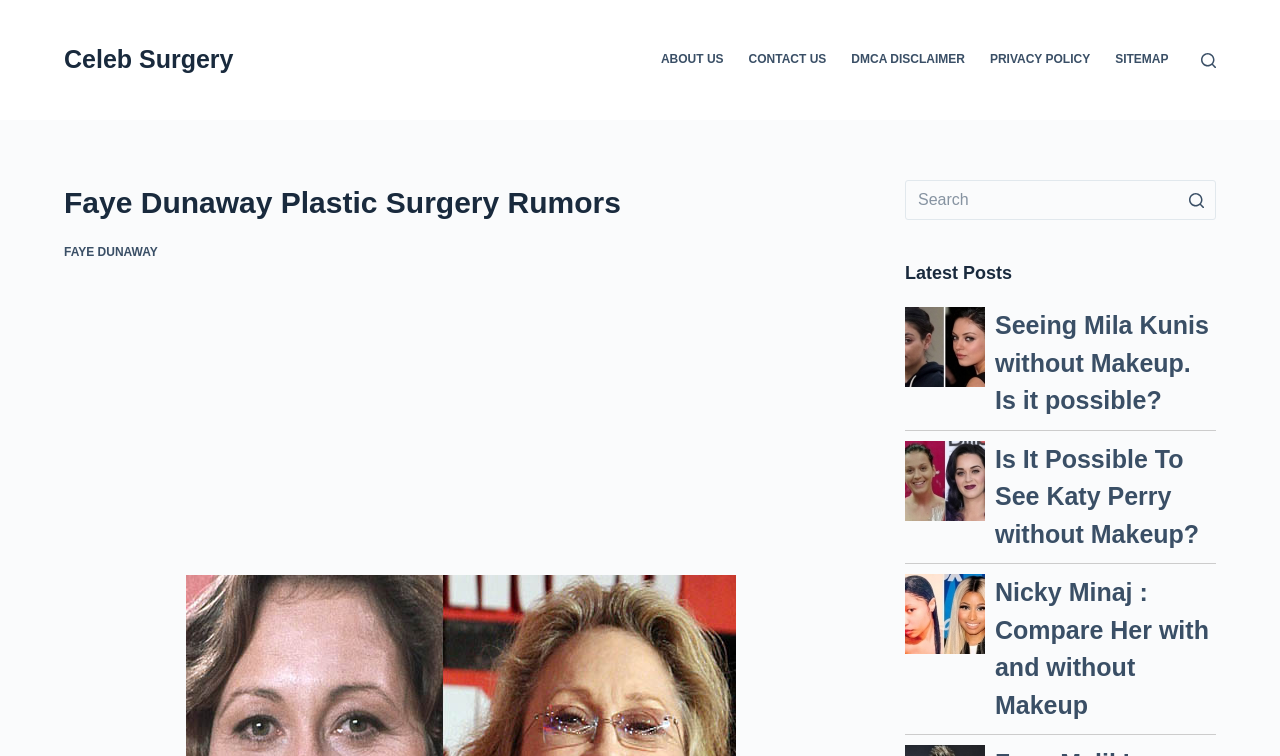Use one word or a short phrase to answer the question provided: 
How many latest posts are displayed on the webpage?

3